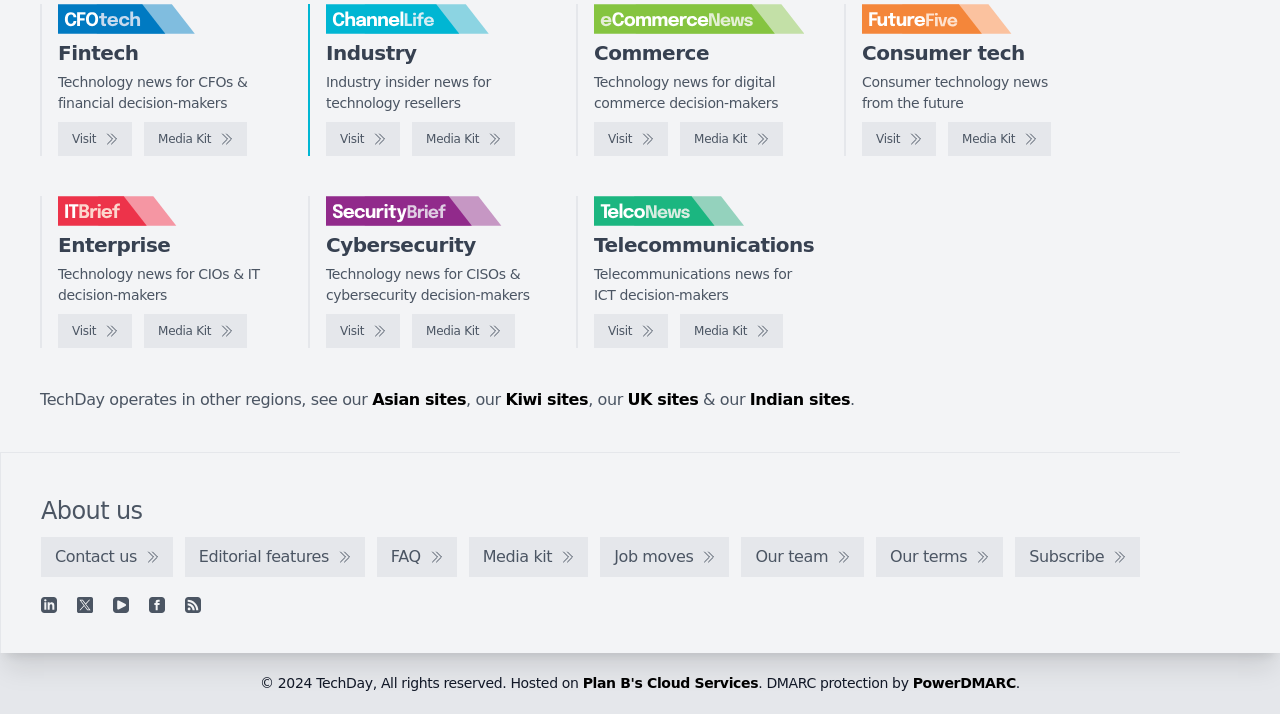Use one word or a short phrase to answer the question provided: 
How many regions does TechDay operate in?

Multiple